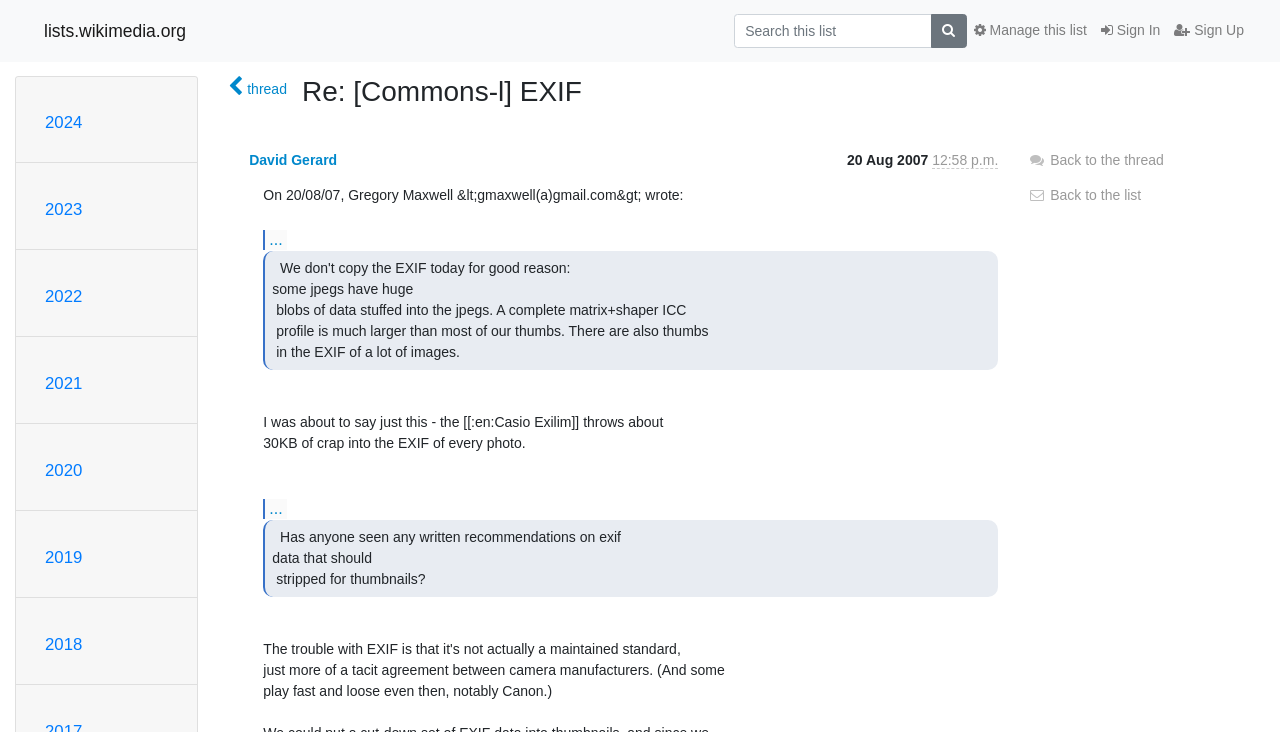Extract the bounding box coordinates for the UI element described as: "December 2021".

None